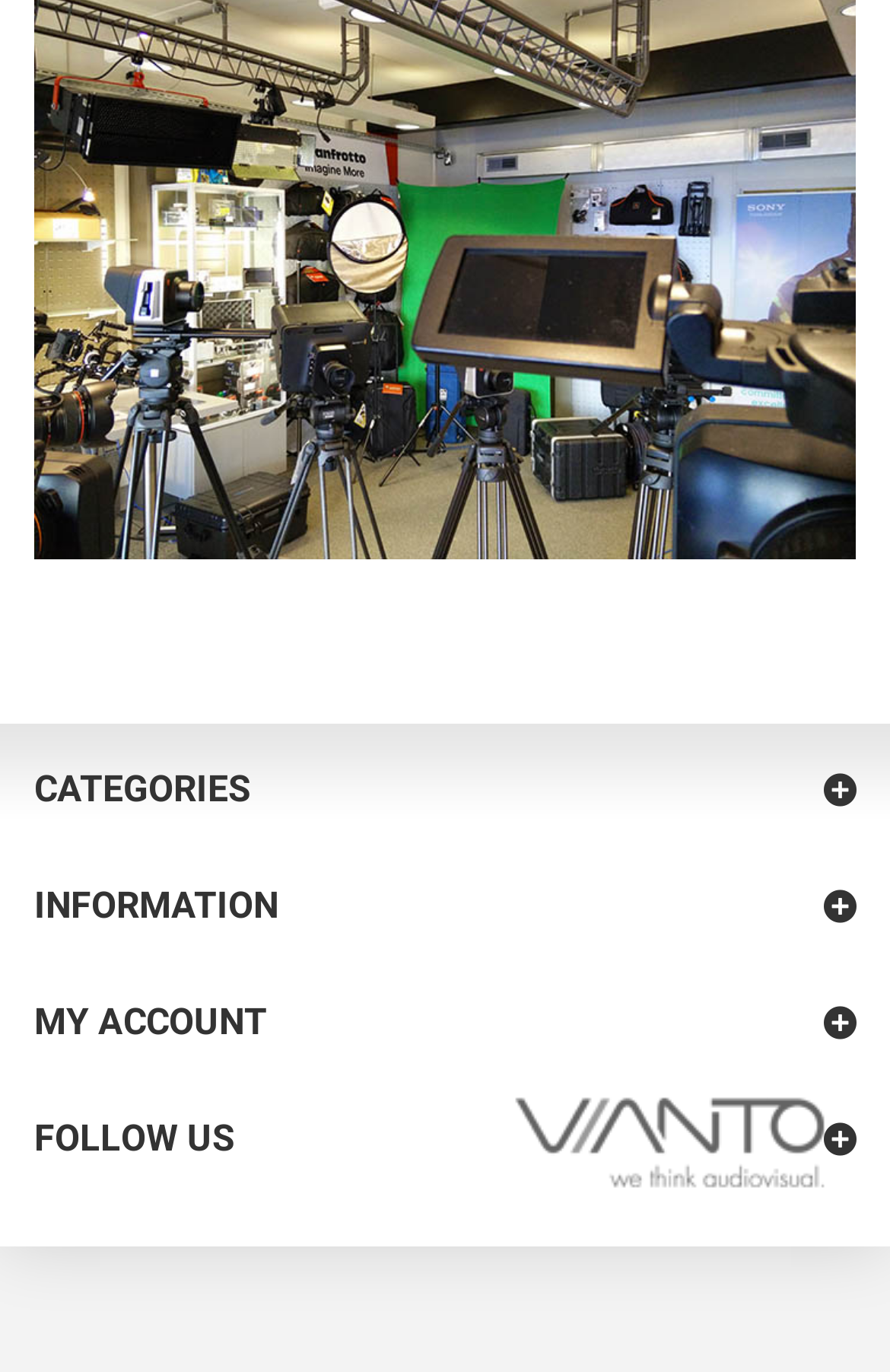From the element description: "My account", extract the bounding box coordinates of the UI element. The coordinates should be expressed as four float numbers between 0 and 1, in the order [left, top, right, bottom].

[0.038, 0.729, 0.3, 0.76]